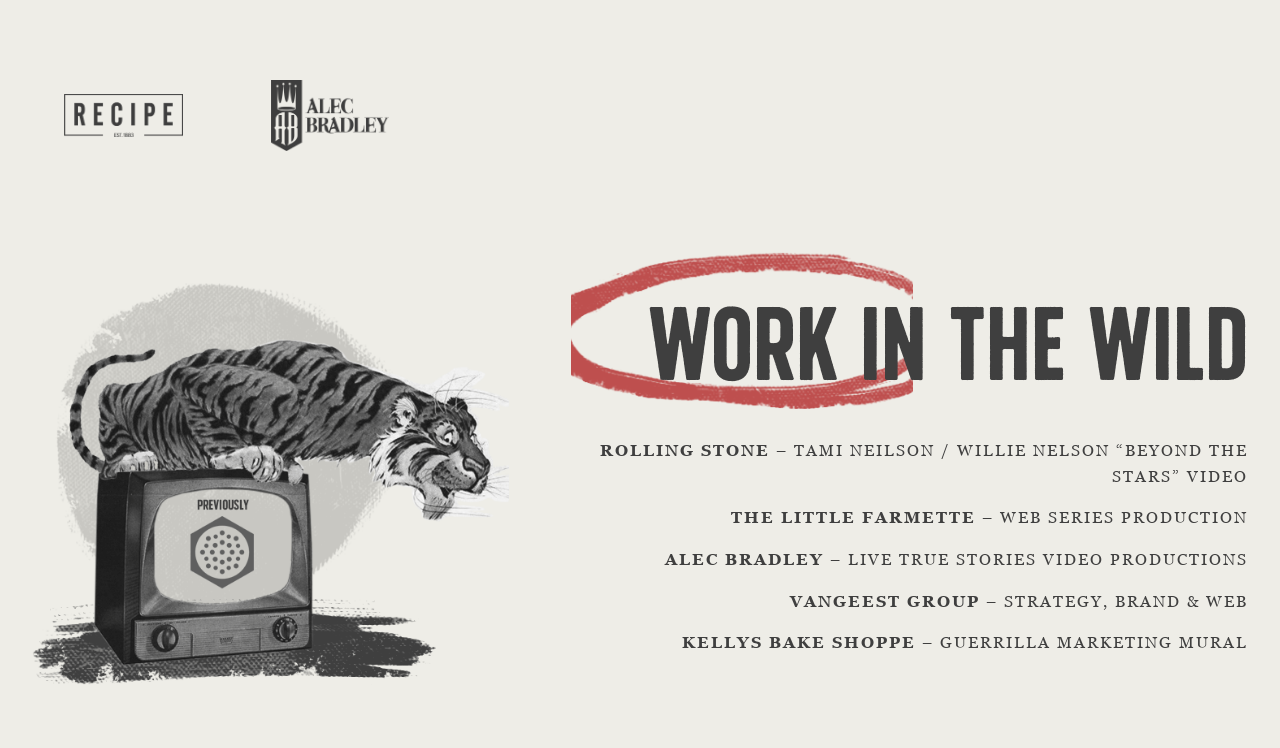Answer the following query concisely with a single word or phrase:
What is the title of the section?

WORK IN THE WILD